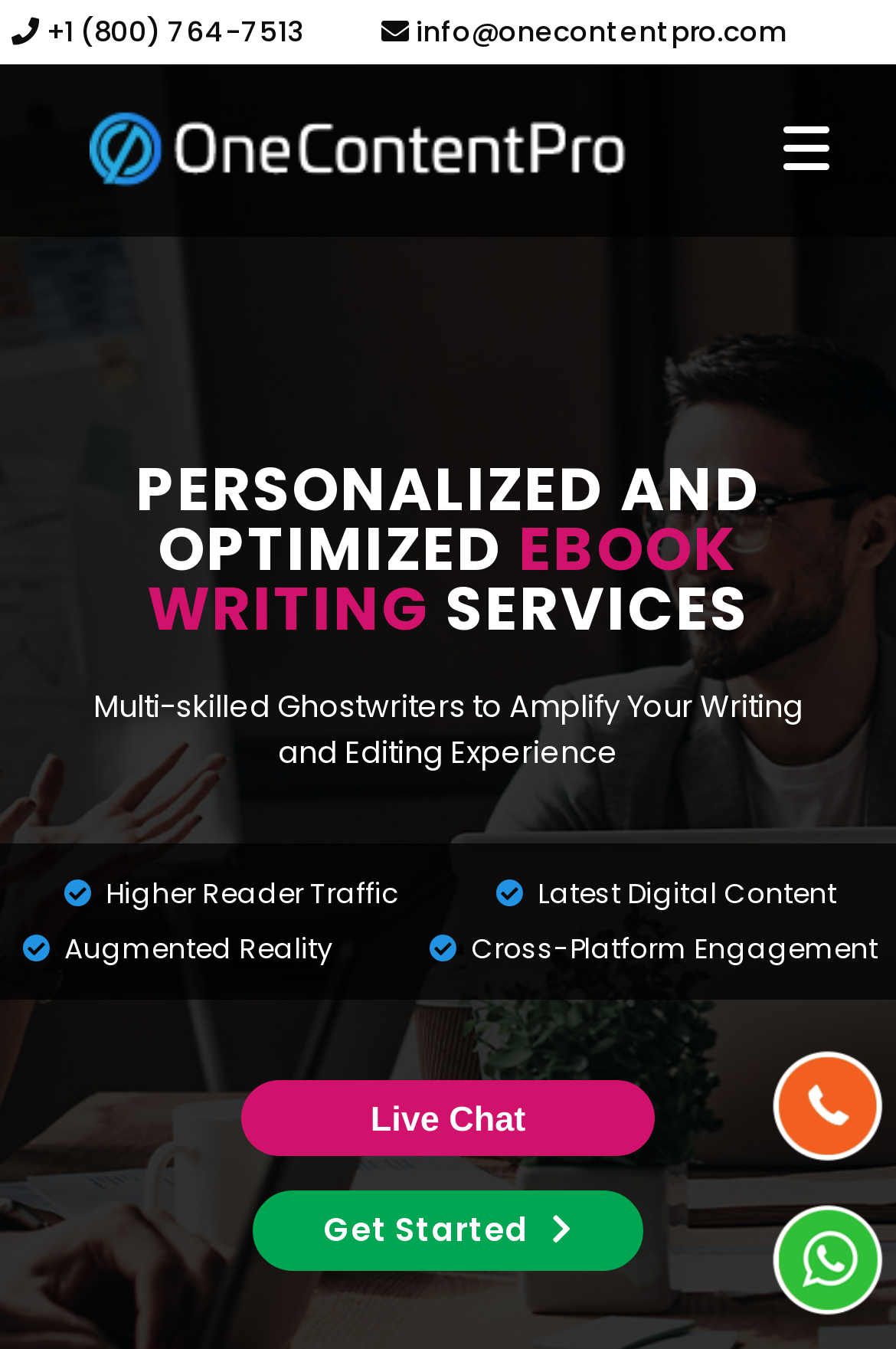Bounding box coordinates are specified in the format (top-left x, top-left y, bottom-right x, bottom-right y). All values are floating point numbers bounded between 0 and 1. Please provide the bounding box coordinate of the region this sentence describes: +1 (800) 764-7513

[0.013, 0.009, 0.338, 0.039]